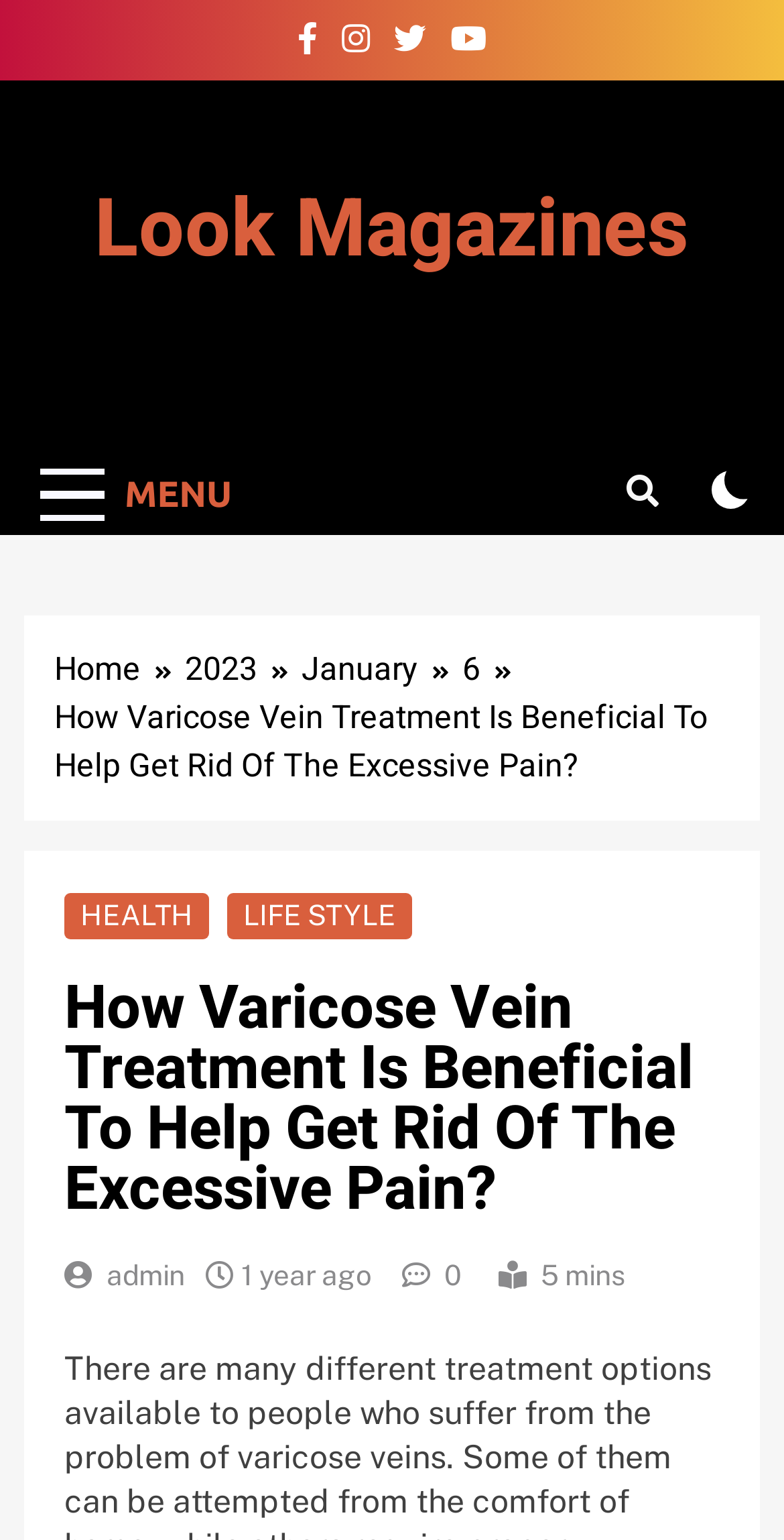Provide a brief response to the question below using one word or phrase:
What is the text of the first link in the breadcrumbs navigation?

Home